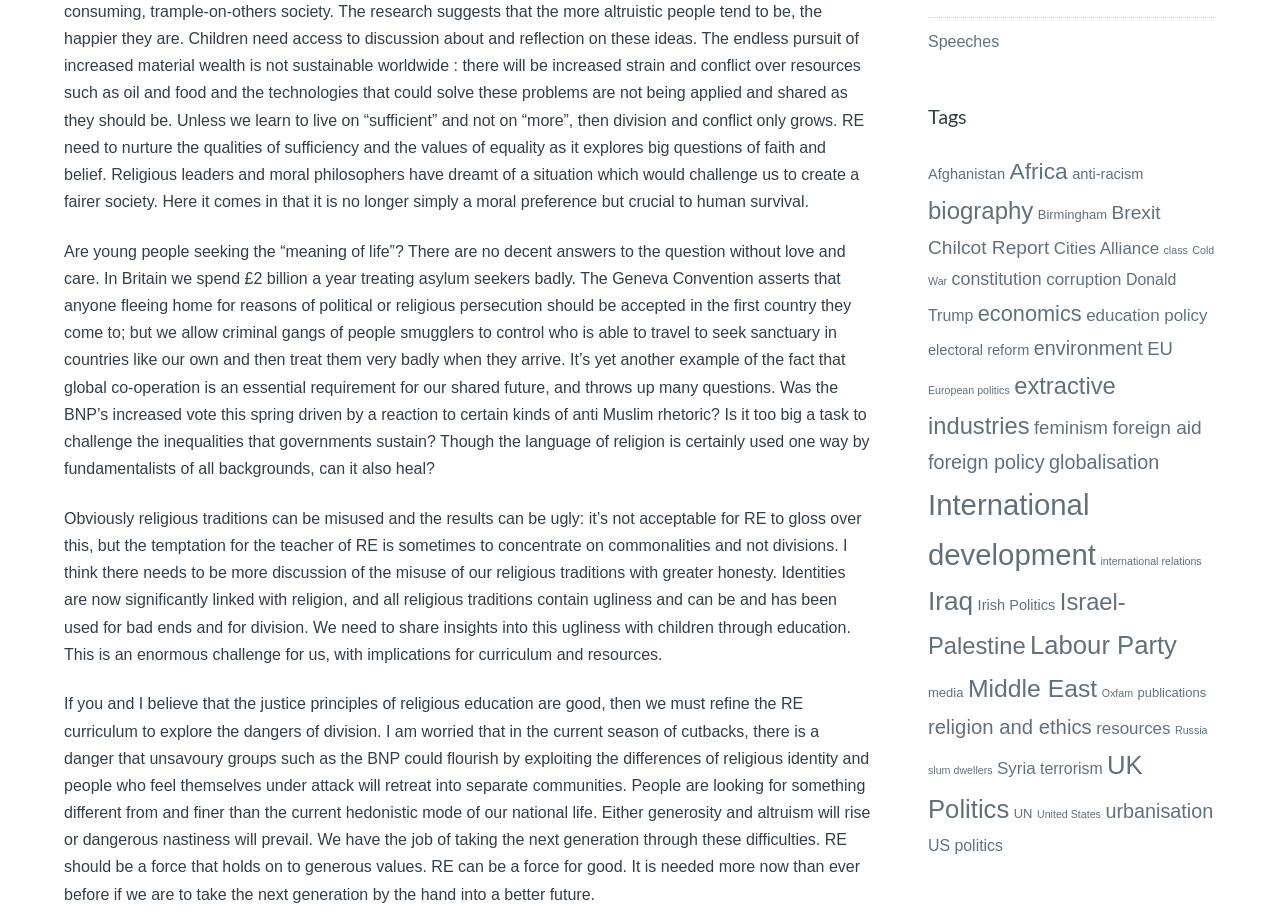Identify the bounding box coordinates of the clickable region to carry out the given instruction: "Explore the 'Afghanistan' topic".

[0.725, 0.181, 0.785, 0.198]